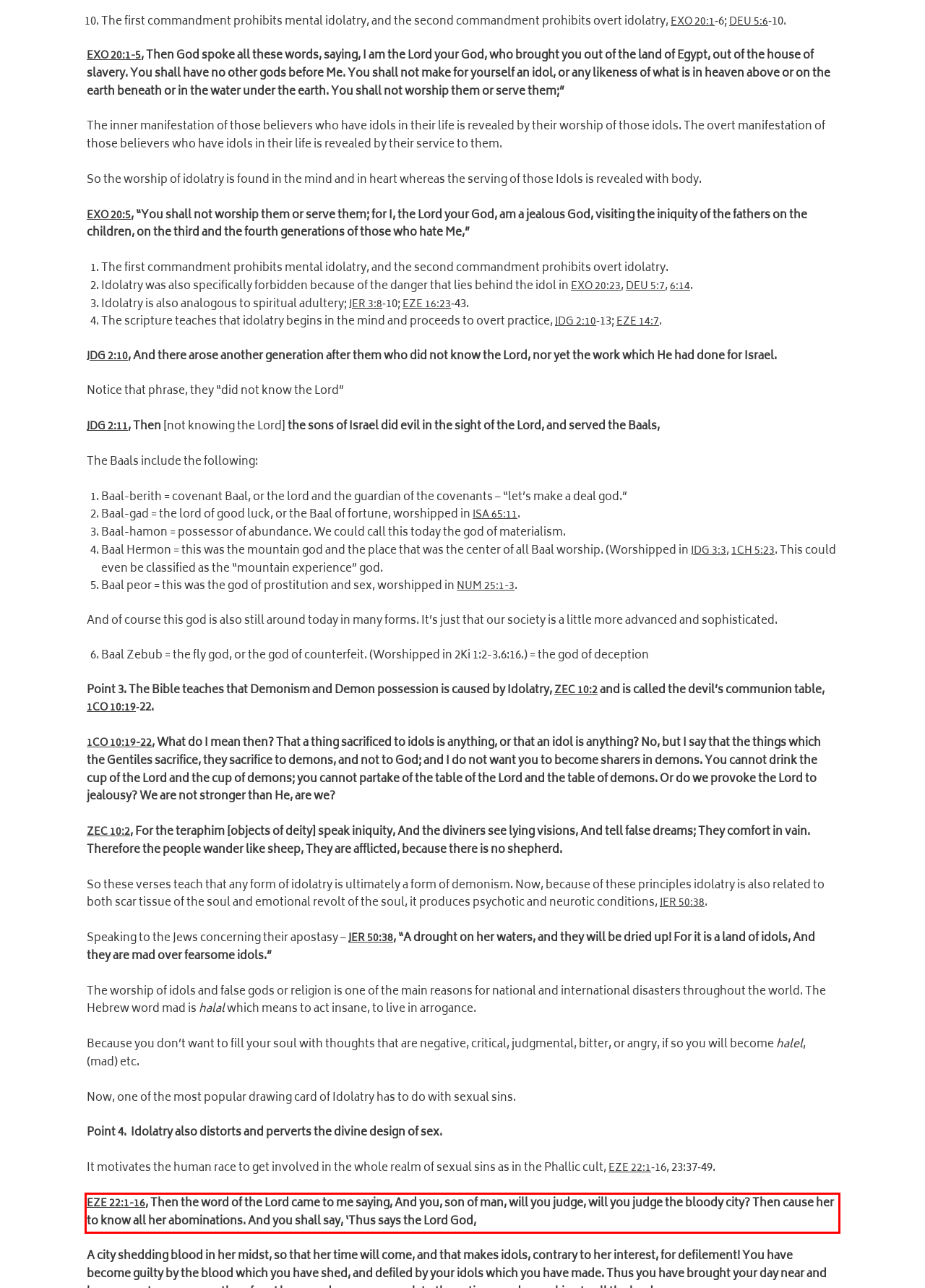Please perform OCR on the text content within the red bounding box that is highlighted in the provided webpage screenshot.

EZE 22:1-16, Then the word of the Lord came to me saying, And you, son of man, will you judge, will you judge the bloody city? Then cause her to know all her abominations. And you shall say, ‘Thus says the Lord God,